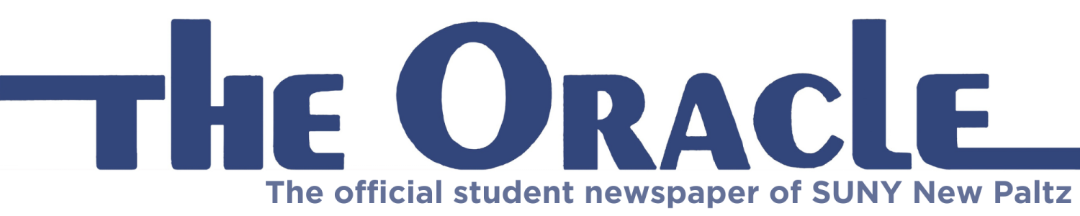Please look at the image and answer the question with a detailed explanation: What is the role of 'The Oracle' clarified below the main title?

According to the caption, below the main title, a smaller text clarifies 'The Oracle's' role as a student newspaper, highlighting its connection to the university community.